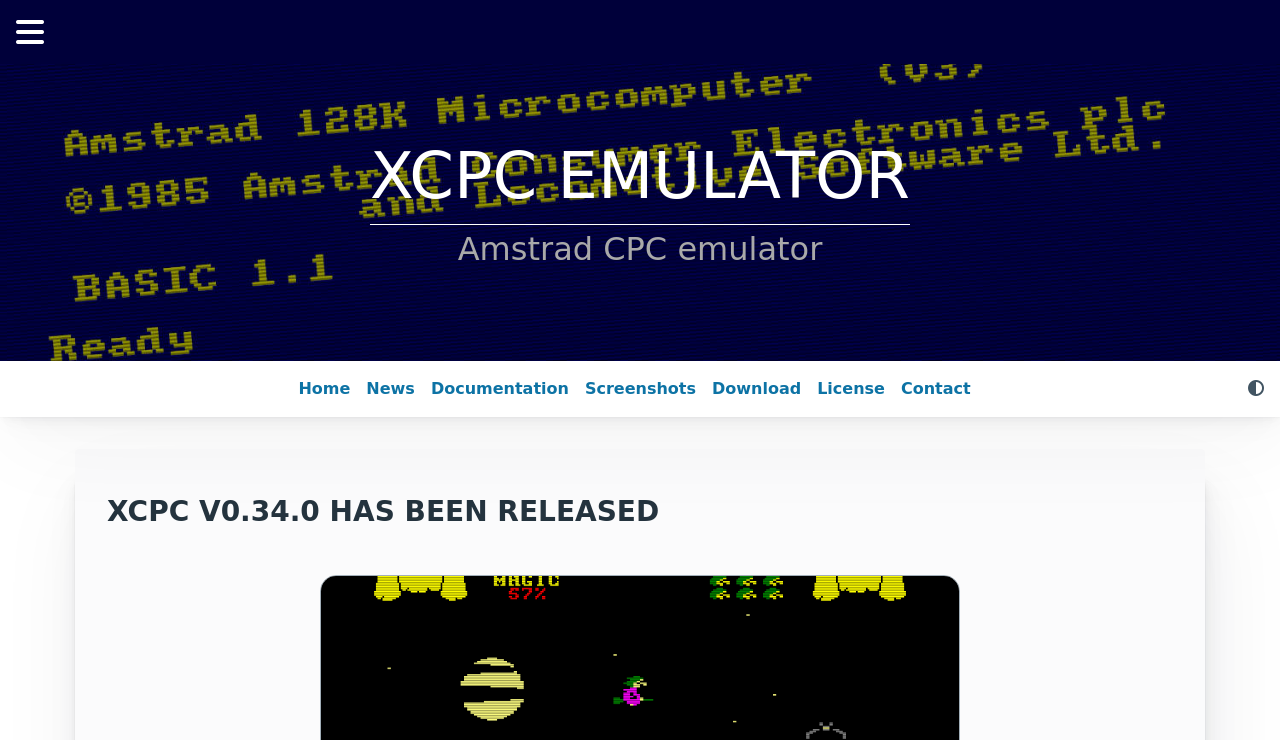Please reply to the following question using a single word or phrase: 
What is the latest version of Xcpc?

v0.34.0